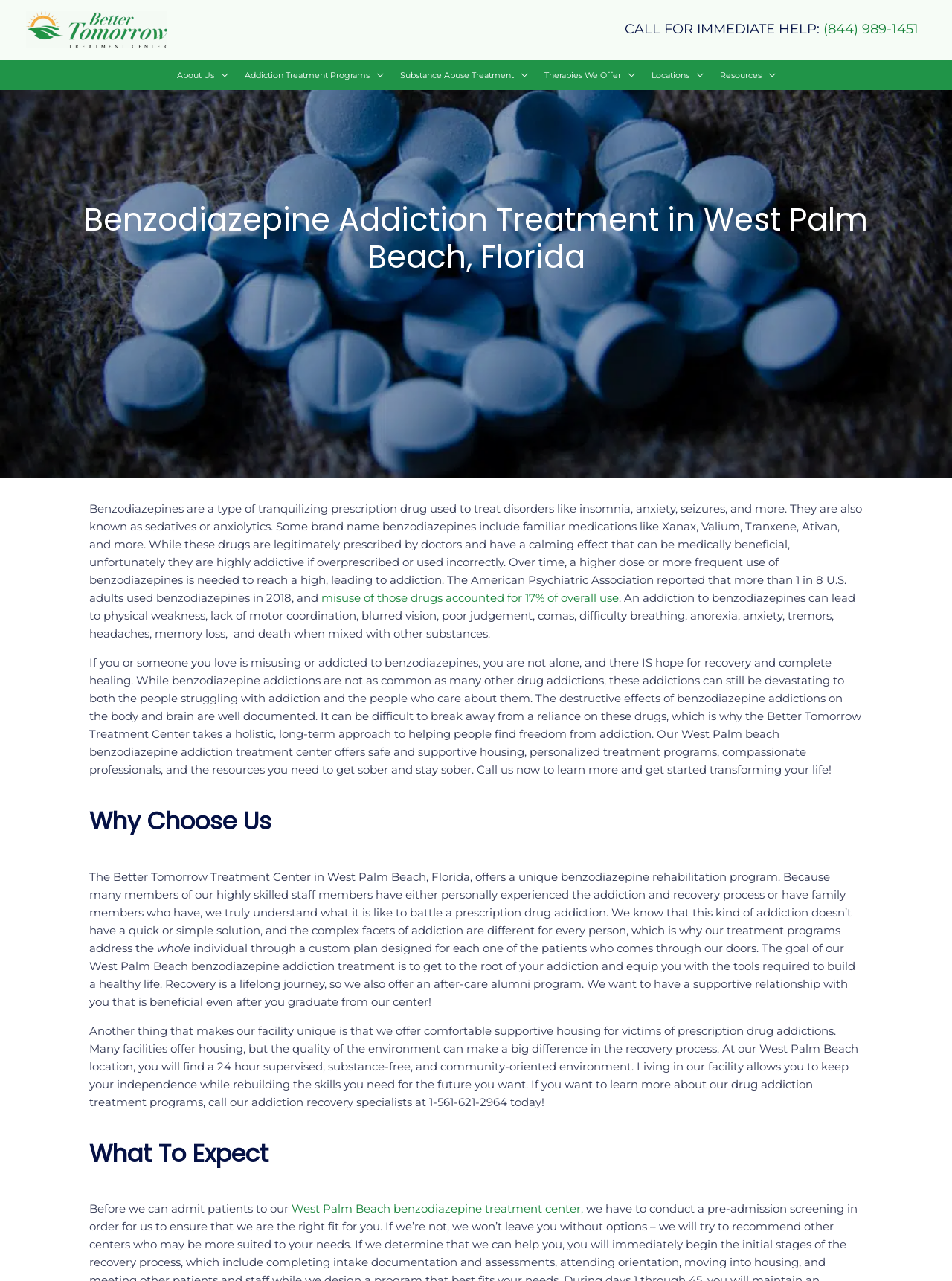Find the bounding box coordinates of the clickable region needed to perform the following instruction: "Click the (844) 989-1451 phone number". The coordinates should be provided as four float numbers between 0 and 1, i.e., [left, top, right, bottom].

[0.865, 0.016, 0.965, 0.029]